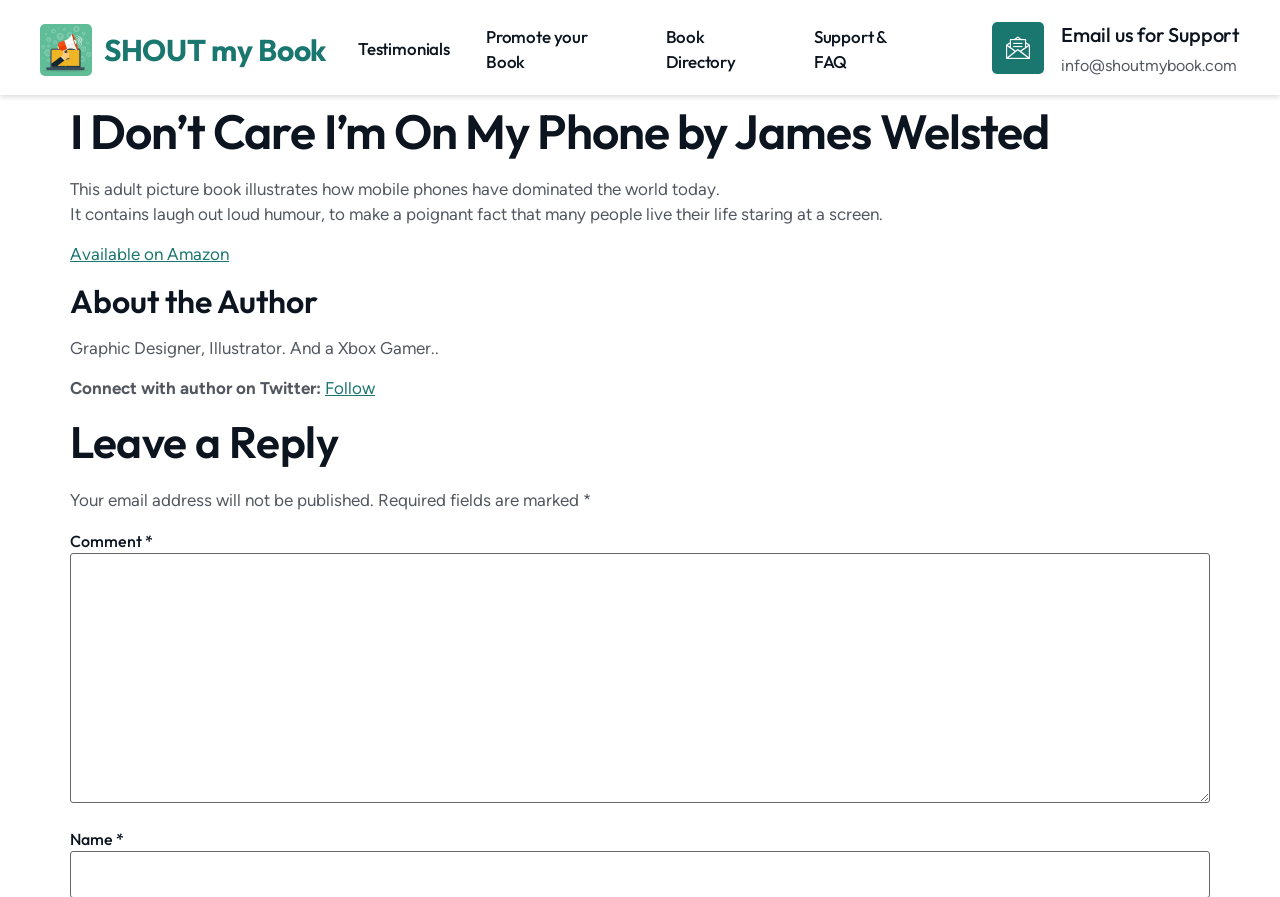Using the information from the screenshot, answer the following question thoroughly:
What is the email address for support?

I determined the answer by looking at the static text element with the text 'info@shoutmybook.com' which is likely to be the email address for support.